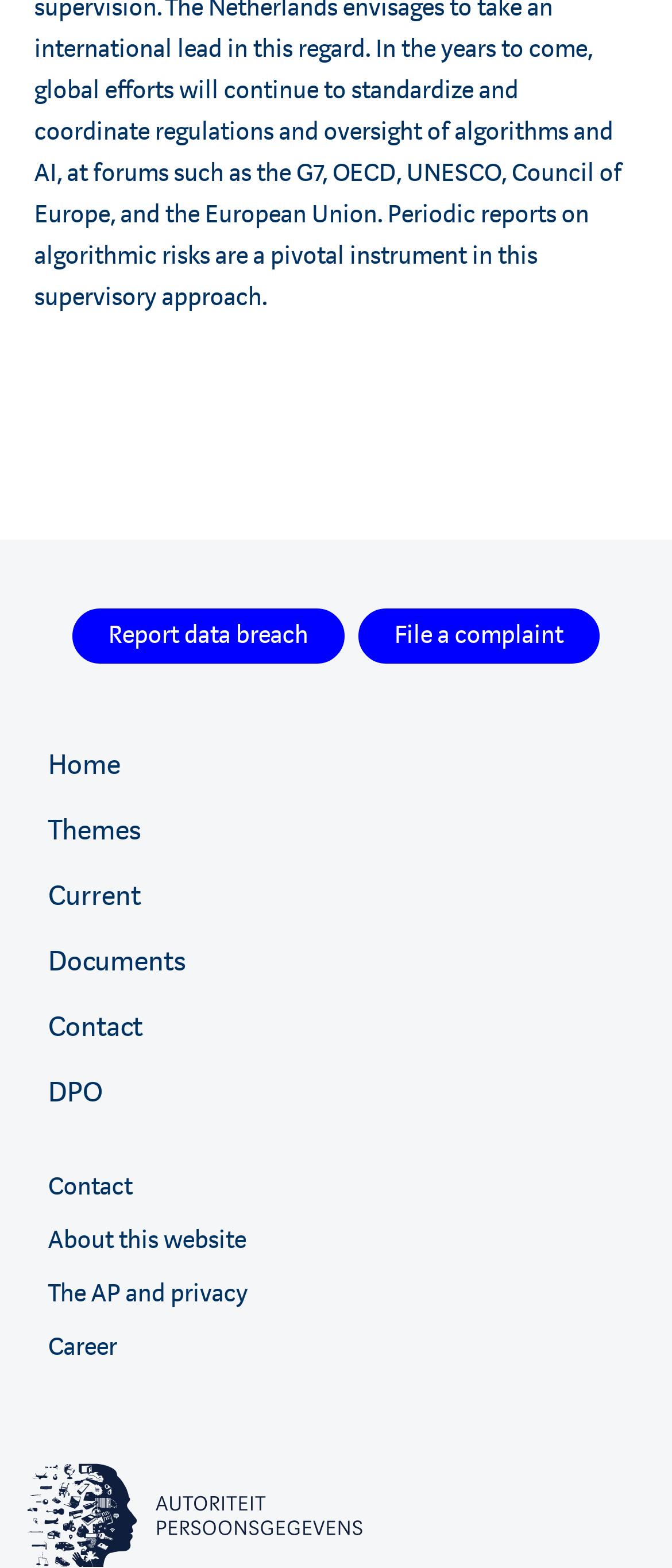Can you specify the bounding box coordinates of the area that needs to be clicked to fulfill the following instruction: "View Documents"?

[0.072, 0.601, 0.277, 0.624]